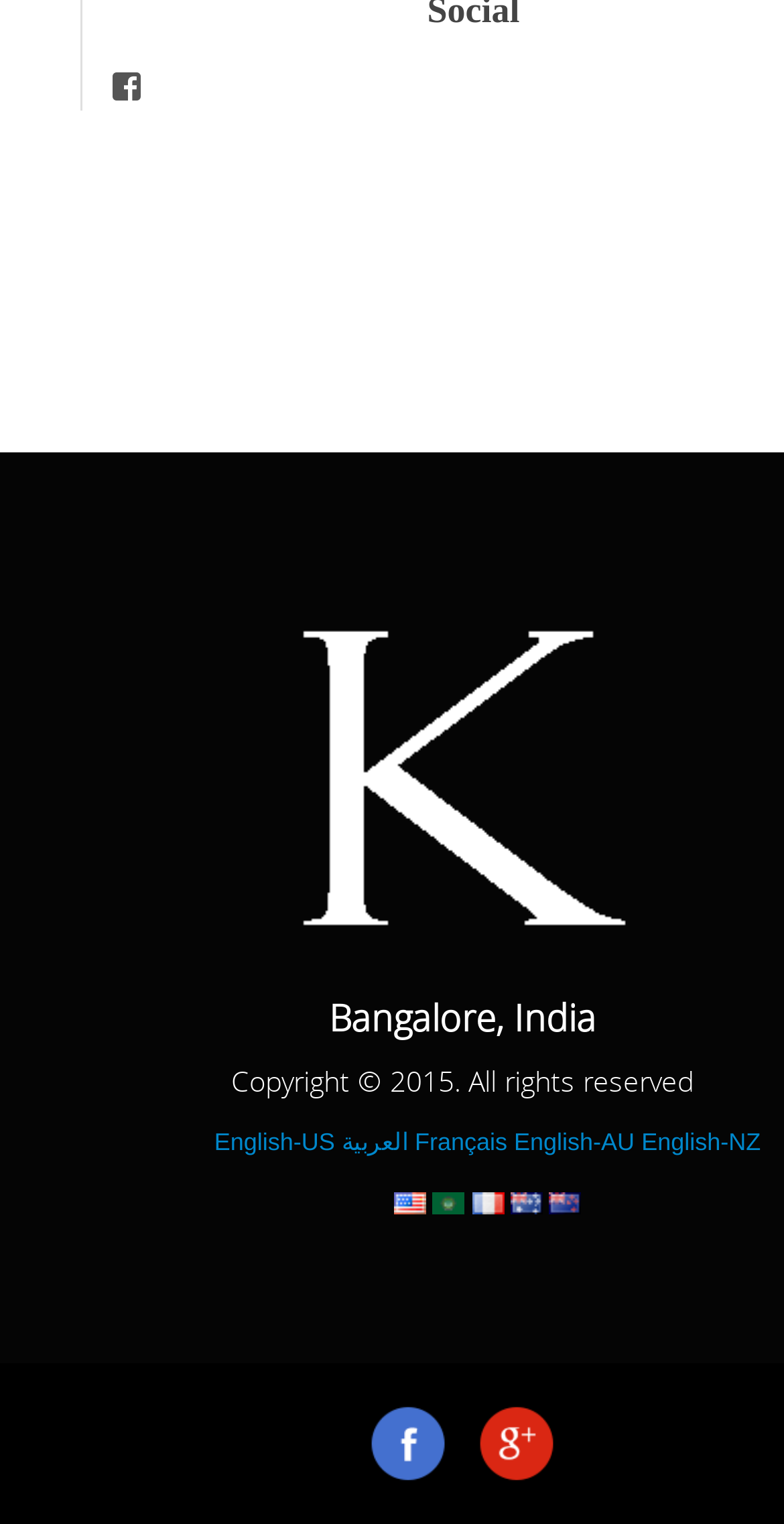Use one word or a short phrase to answer the question provided: 
How many social media links are there?

2